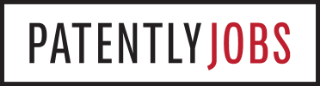Describe all the important aspects and details of the image.

The image features the logo of "PATENTLYJOBS," prominently displayed in a bold, modern font. The word "PATENTLY" is rendered in black, while "JOBS" is highlighted in red, creating a striking contrast that emphasizes the focus on job opportunities in the patent profession. This logo is part of the Patently-O website, which serves as a platform for job listings and information relevant to patent attorneys and agents, showcasing career opportunities within the legal field surrounding intellectual property. The clean design and clear color scheme reflect a professional and accessible approach to connecting job seekers with potential employers in the patent industry.